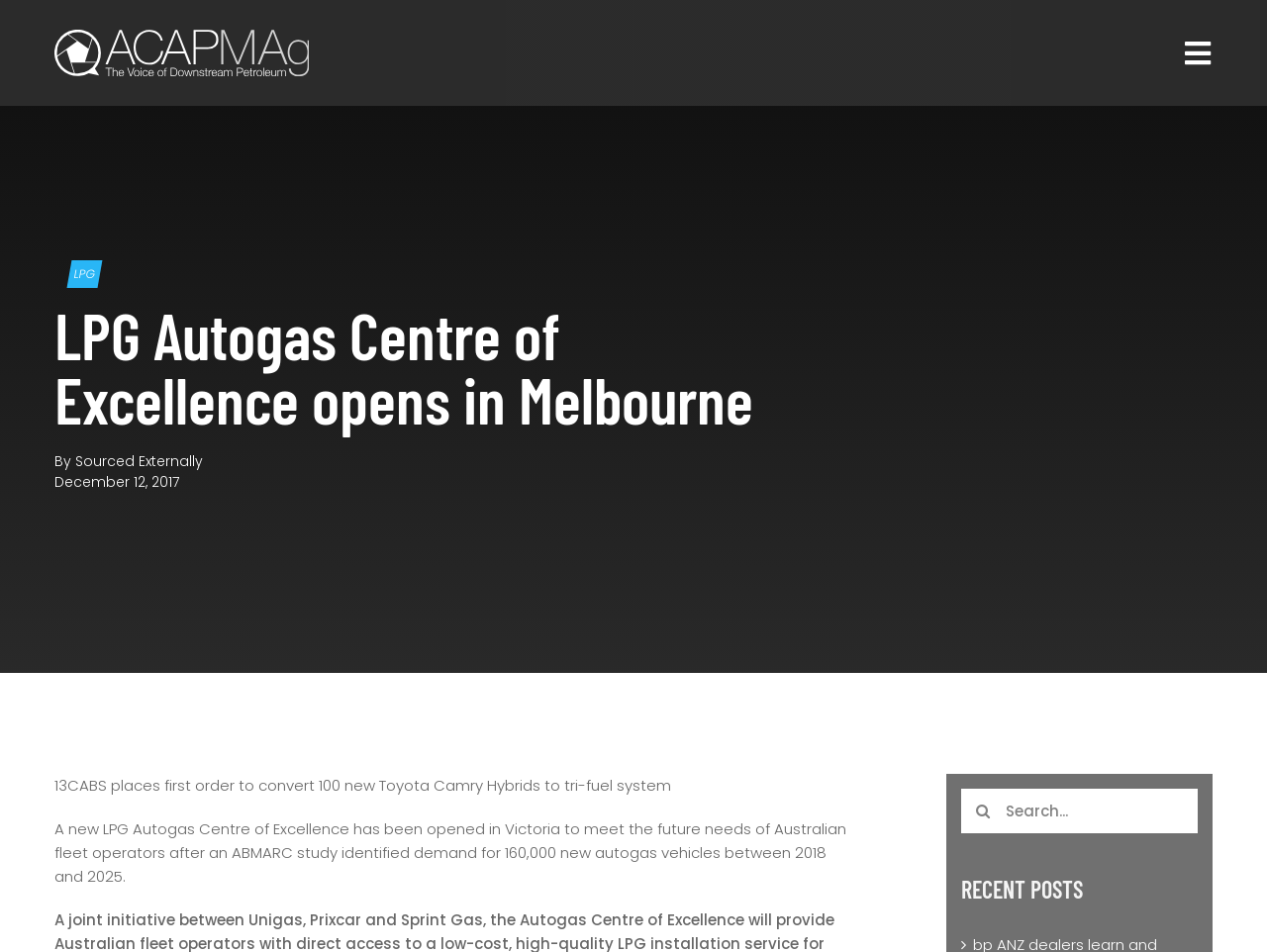Pinpoint the bounding box coordinates of the area that should be clicked to complete the following instruction: "Click the navigation menu". The coordinates must be given as four float numbers between 0 and 1, i.e., [left, top, right, bottom].

[0.281, 0.04, 0.957, 0.071]